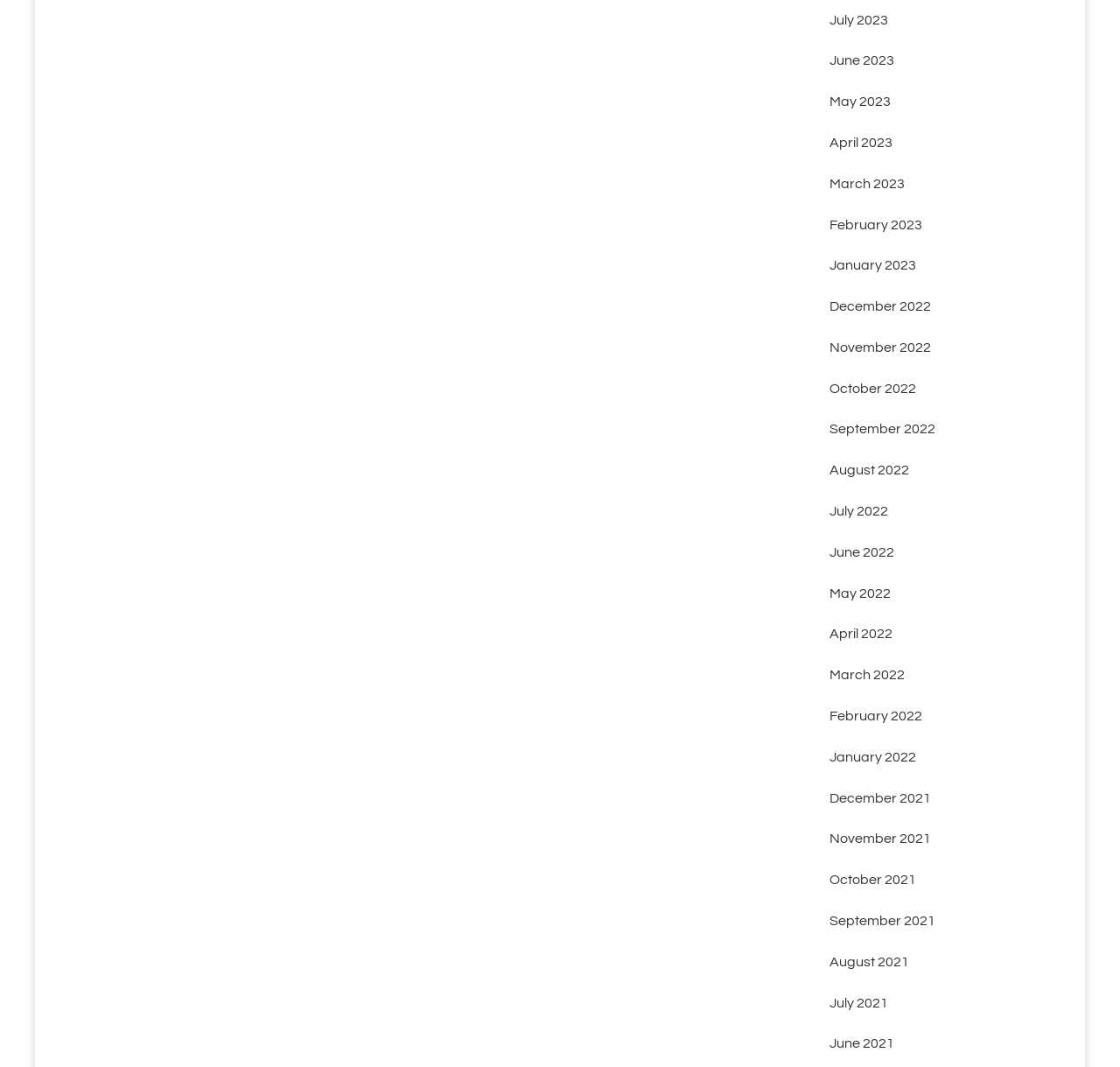What is the position of the link 'June 2022'? Using the information from the screenshot, answer with a single word or phrase.

Middle